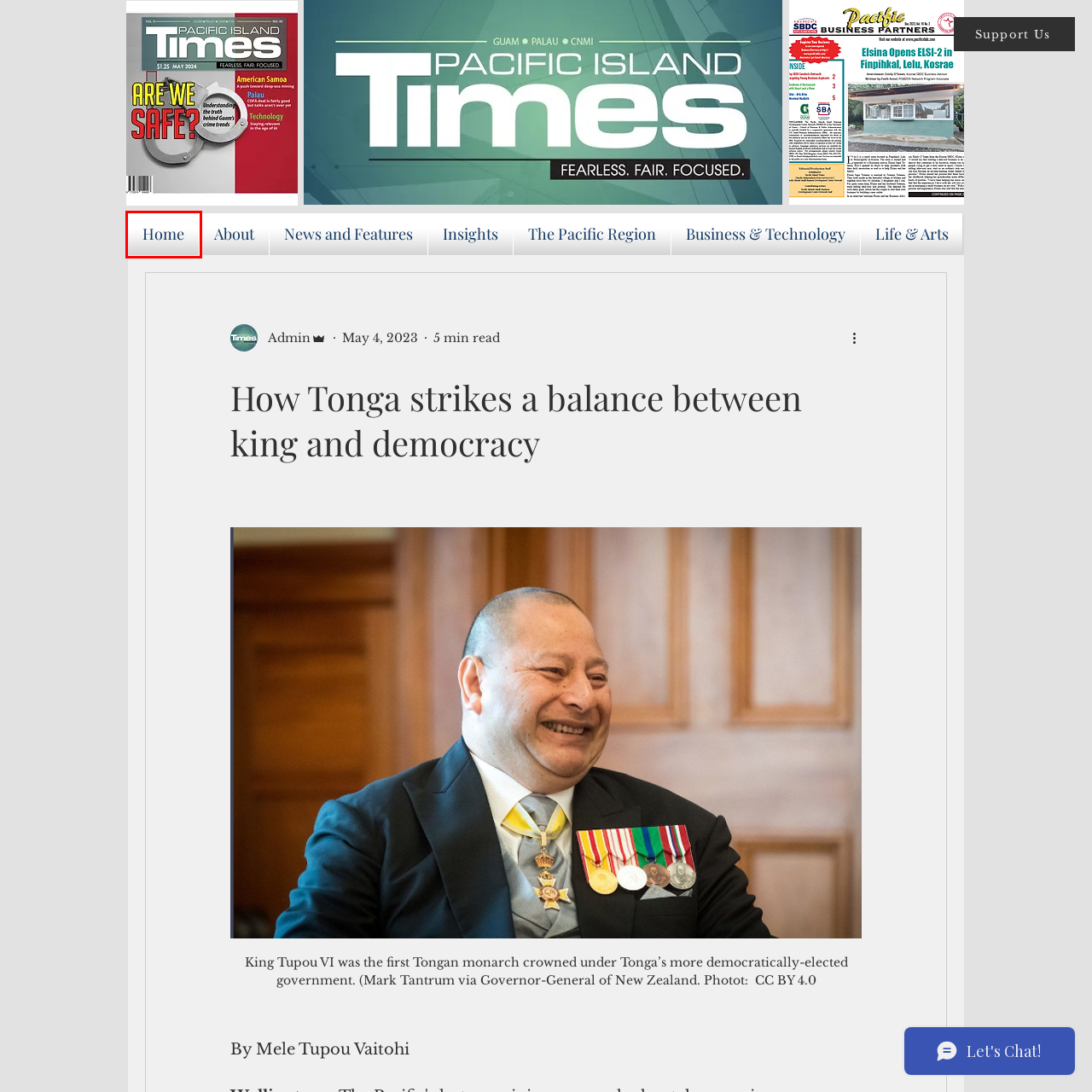Check out the screenshot of a webpage with a red rectangle bounding box. Select the best fitting webpage description that aligns with the new webpage after clicking the element inside the bounding box. Here are the candidates:
A. Business & Technology | pactimes
B. Life & Arts | pactimes
C. About | Pacific Island Times | Dededo
D. The Pacific
E. The Pacific Region | pactimes
F. 360 - One World. Many Voices. Welcome to the Global Brains Trust
G. Guam Palau CNMI news | Pacific Island Times | Guam
H. Insights | pactimes

G